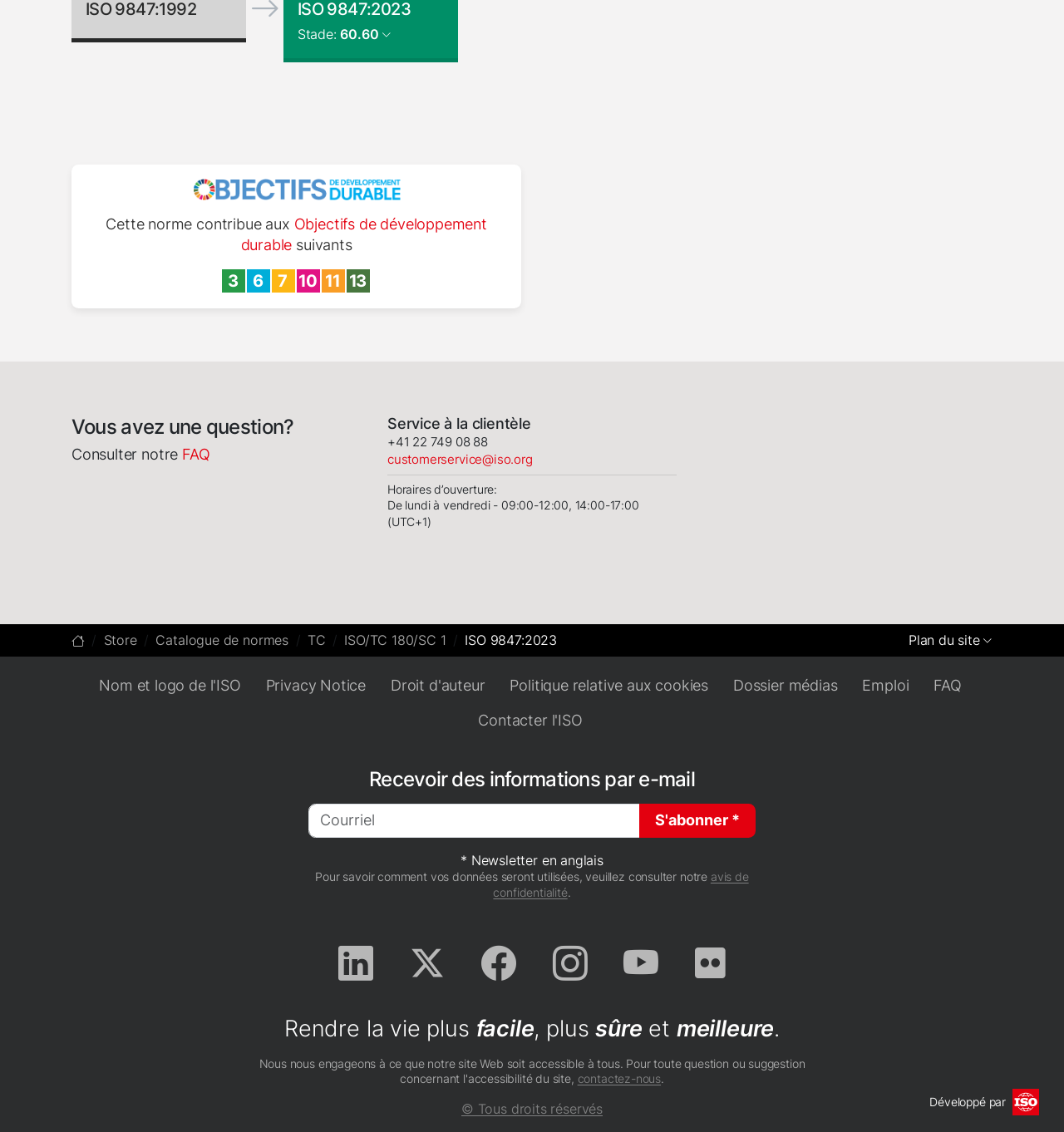Refer to the element description © Tous droits réservés and identify the corresponding bounding box in the screenshot. Format the coordinates as (top-left x, top-left y, bottom-right x, bottom-right y) with values in the range of 0 to 1.

[0.434, 0.973, 0.566, 0.987]